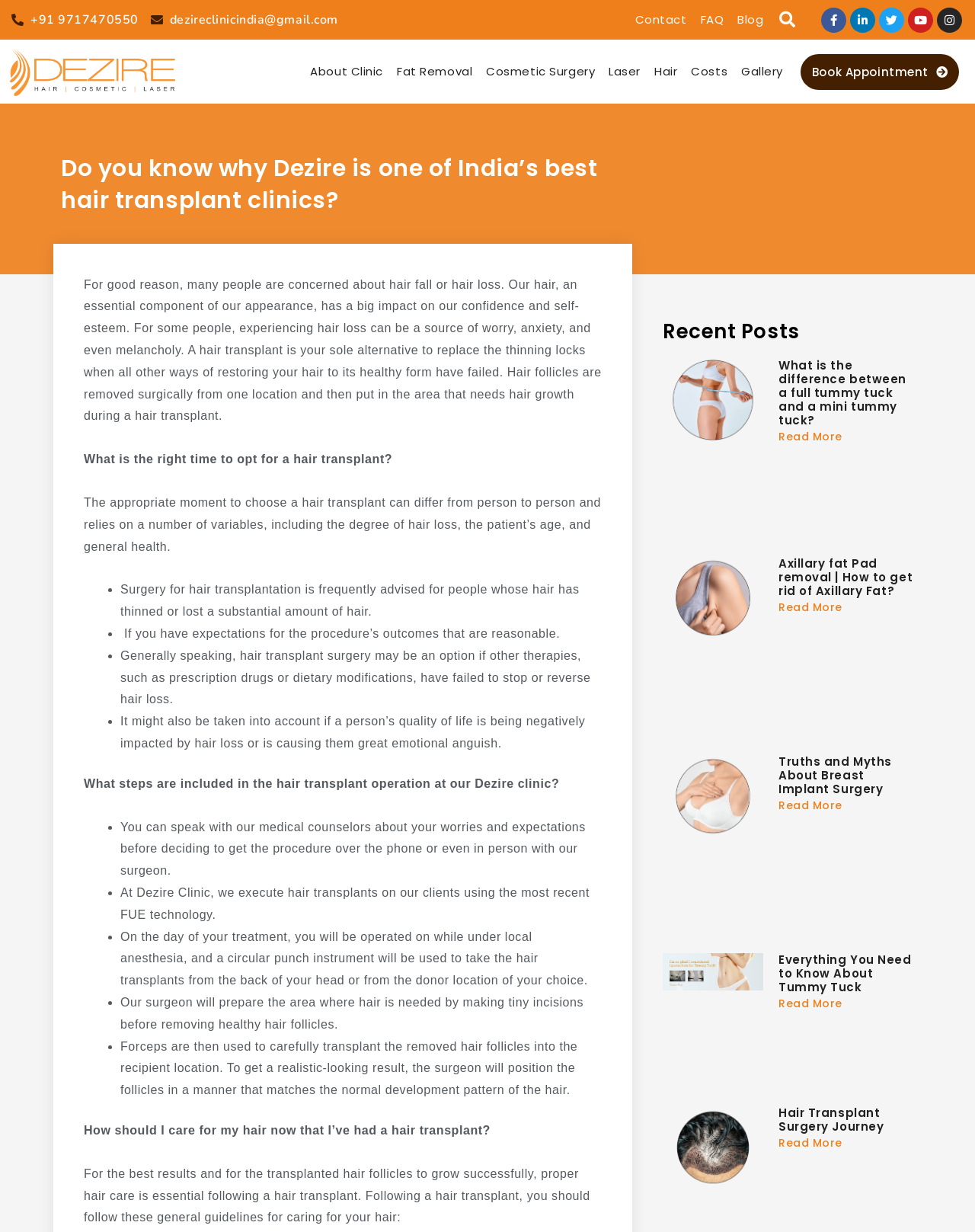Give a one-word or short phrase answer to the question: 
What is the FUE technology used for in hair transplants?

To execute hair transplants